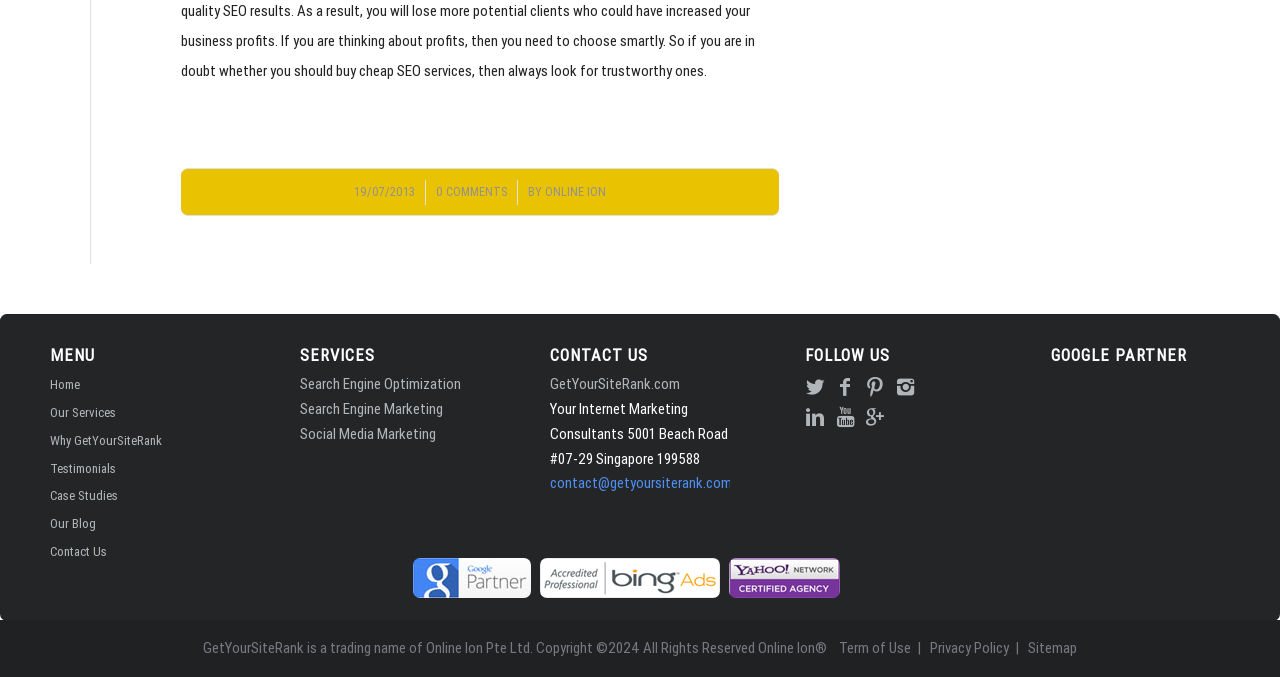Locate the bounding box coordinates of the element that should be clicked to execute the following instruction: "Follow on Facebook".

[0.625, 0.55, 0.649, 0.594]